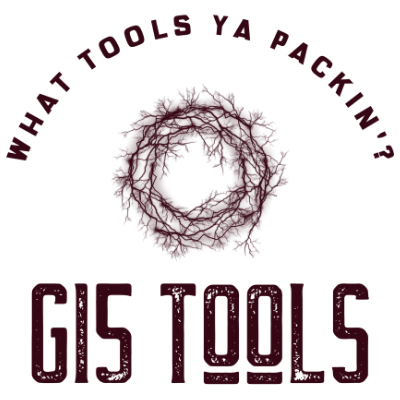Elaborate on the image by describing it in detail.

The image features a creative logo for "G15 Tools," showcasing a circular design composed of branch-like elements that form a unique, naturalistic wreath. Above the circular emblem, the phrase "WHAT TOOLS YA PACKIN'?" is displayed in bold, playful lettering, encouraging engagement and curiosity. The name "G15 TOOLS" is prominently positioned at the bottom in a robust, stylized font, emphasizing the brand's identity. The overall design balances whimsy and professionalism, making it appealing for a tool-related business.